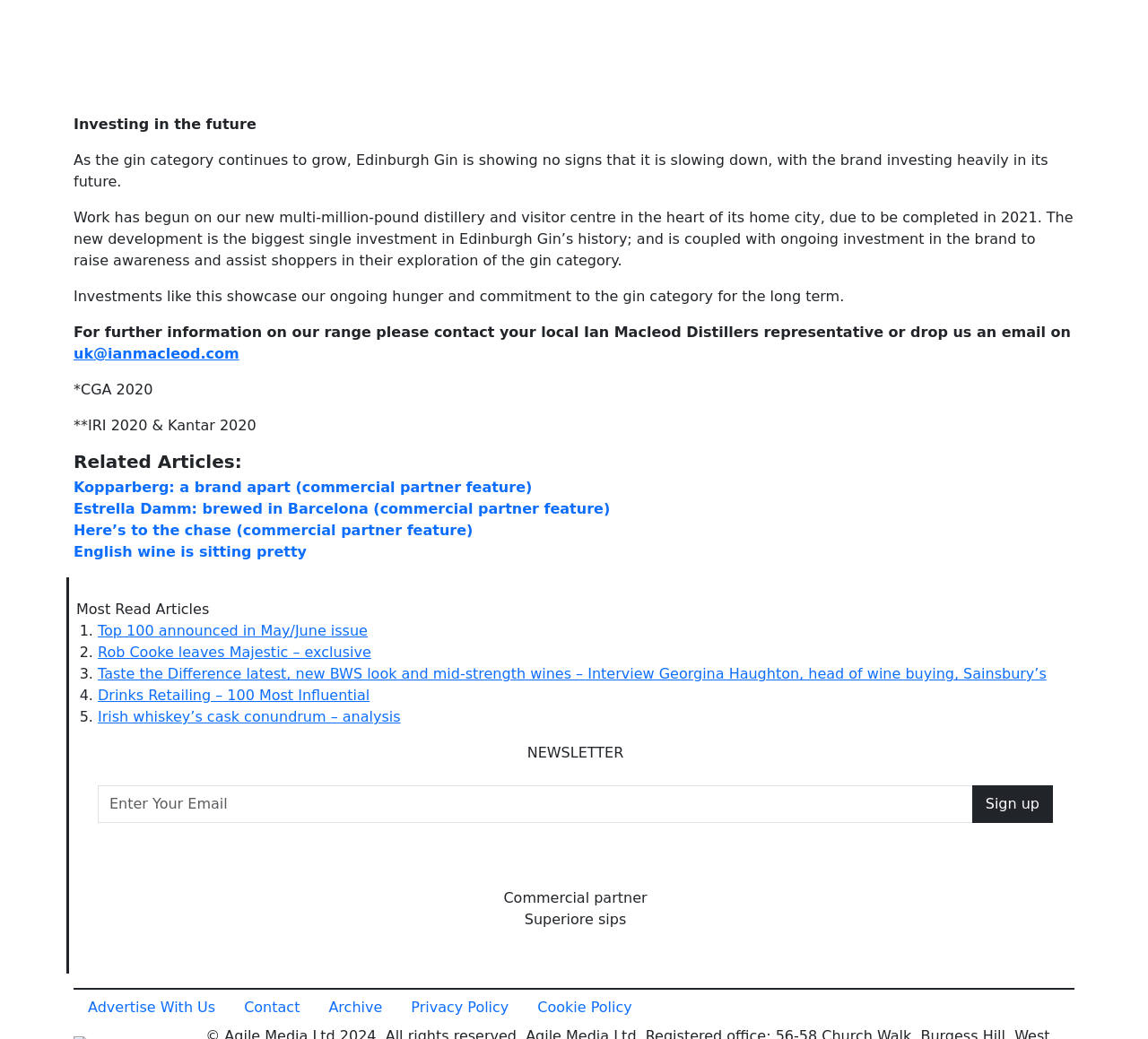Respond with a single word or phrase to the following question: What type of articles are listed?

Related and most read articles